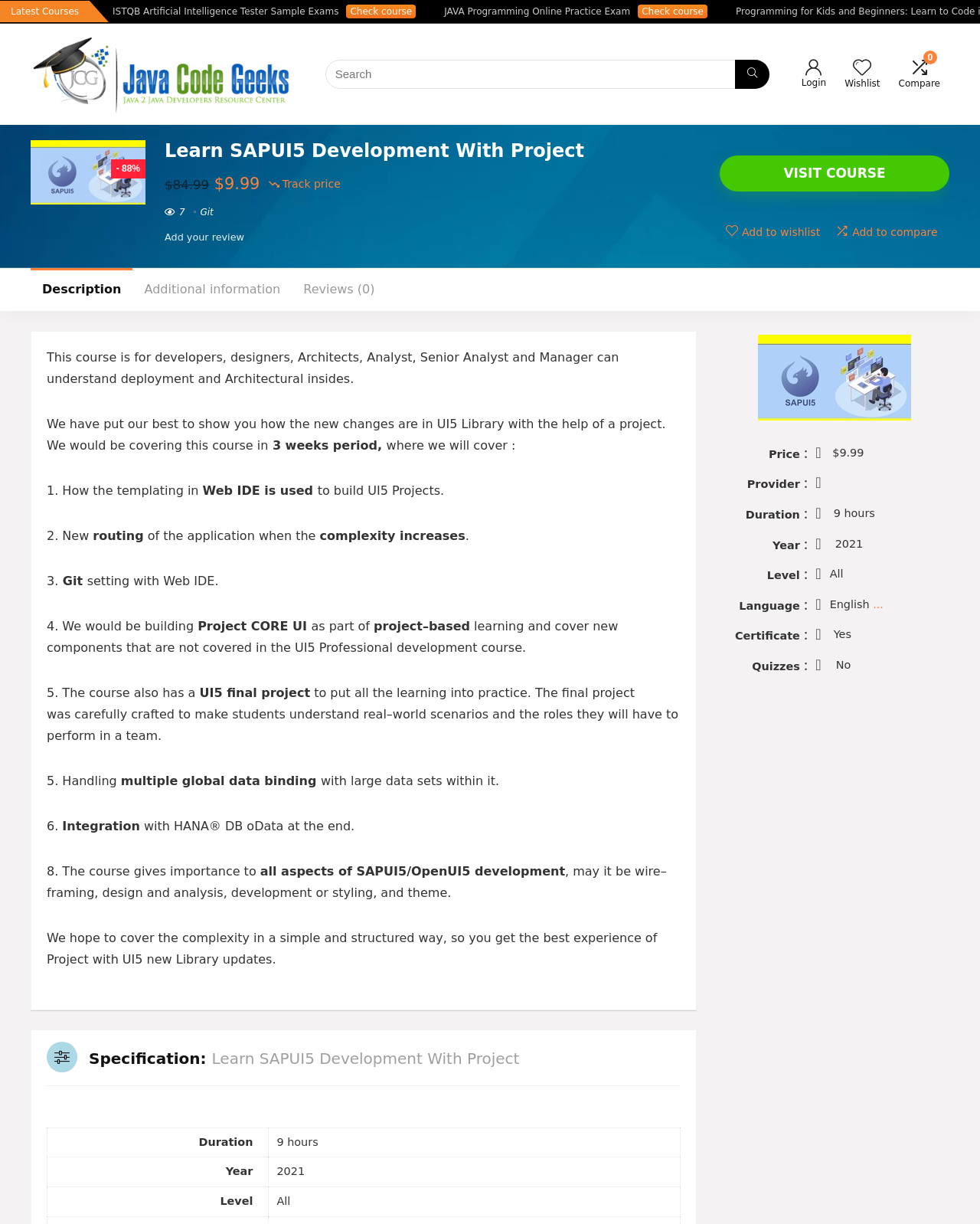What is the year of the course?
Look at the screenshot and respond with a single word or phrase.

2021